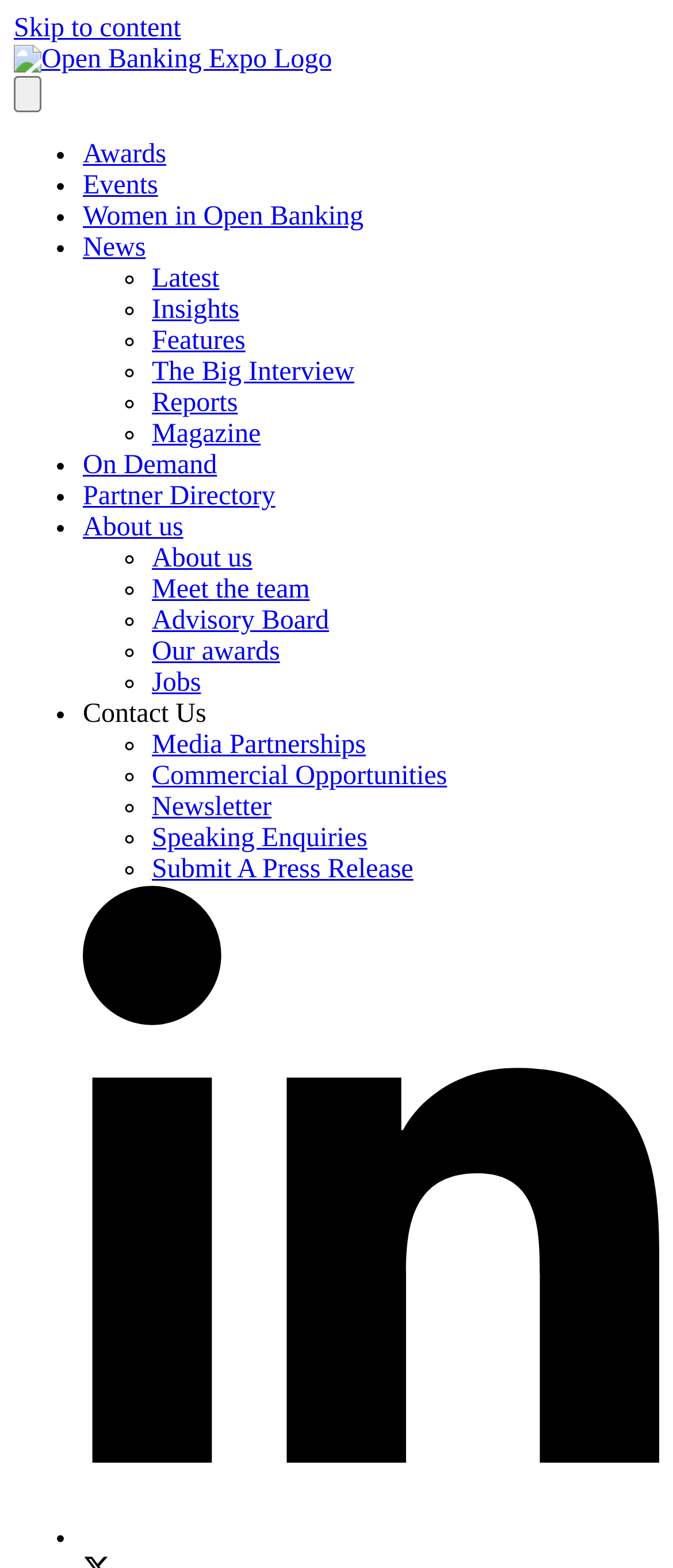Is there a 'Jobs' section? Refer to the image and provide a one-word or short phrase answer.

Yes